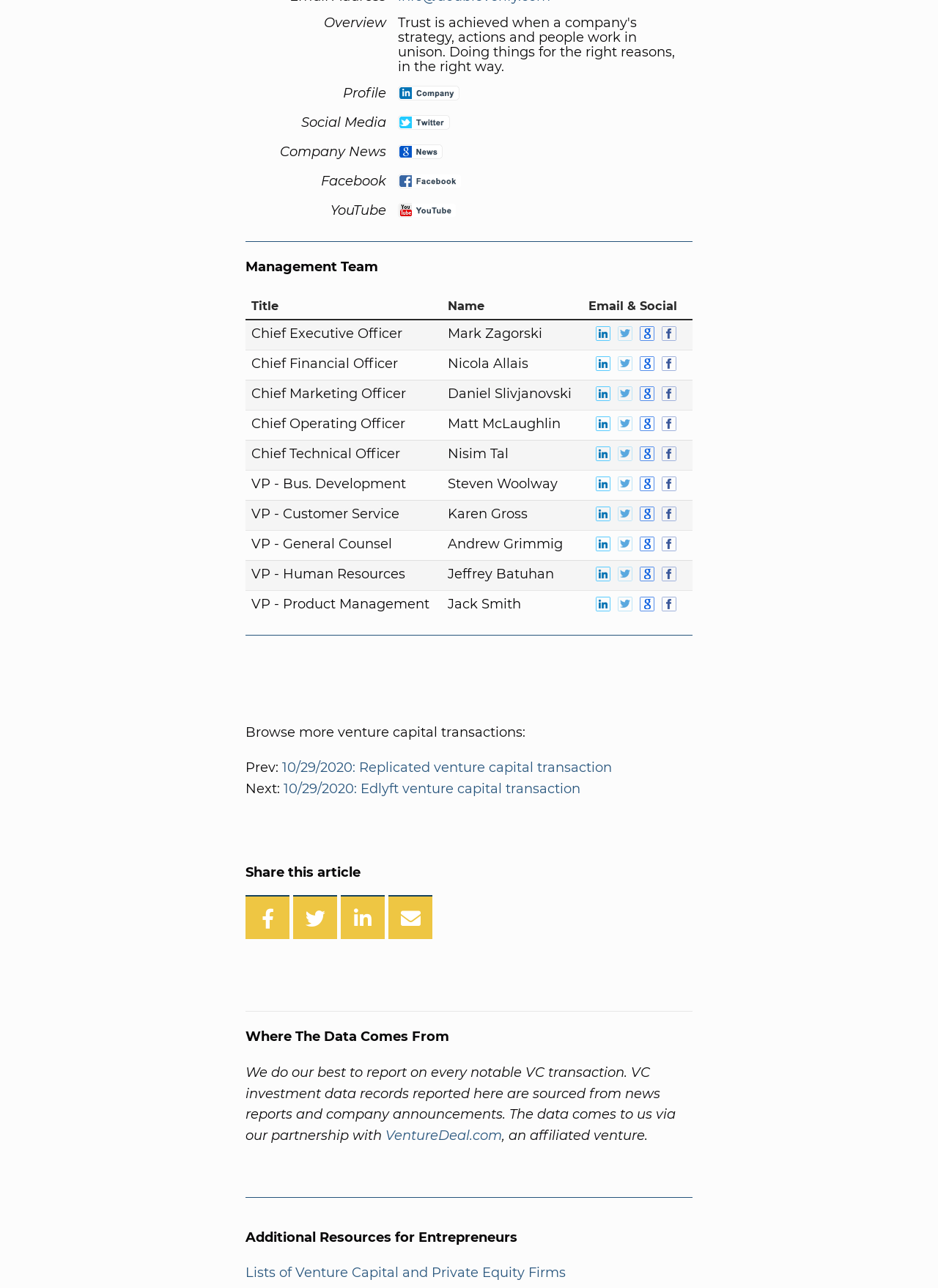What is the company's philosophy about trust?
Using the image as a reference, answer the question in detail.

The company's philosophy about trust is mentioned in the first table row, where it says 'Trust is achieved when a company's strategy, actions and people work in unison. Doing things for the right reasons, in the right way.' This suggests that the company believes trust is built when all aspects of the company are aligned and working together towards a common goal.